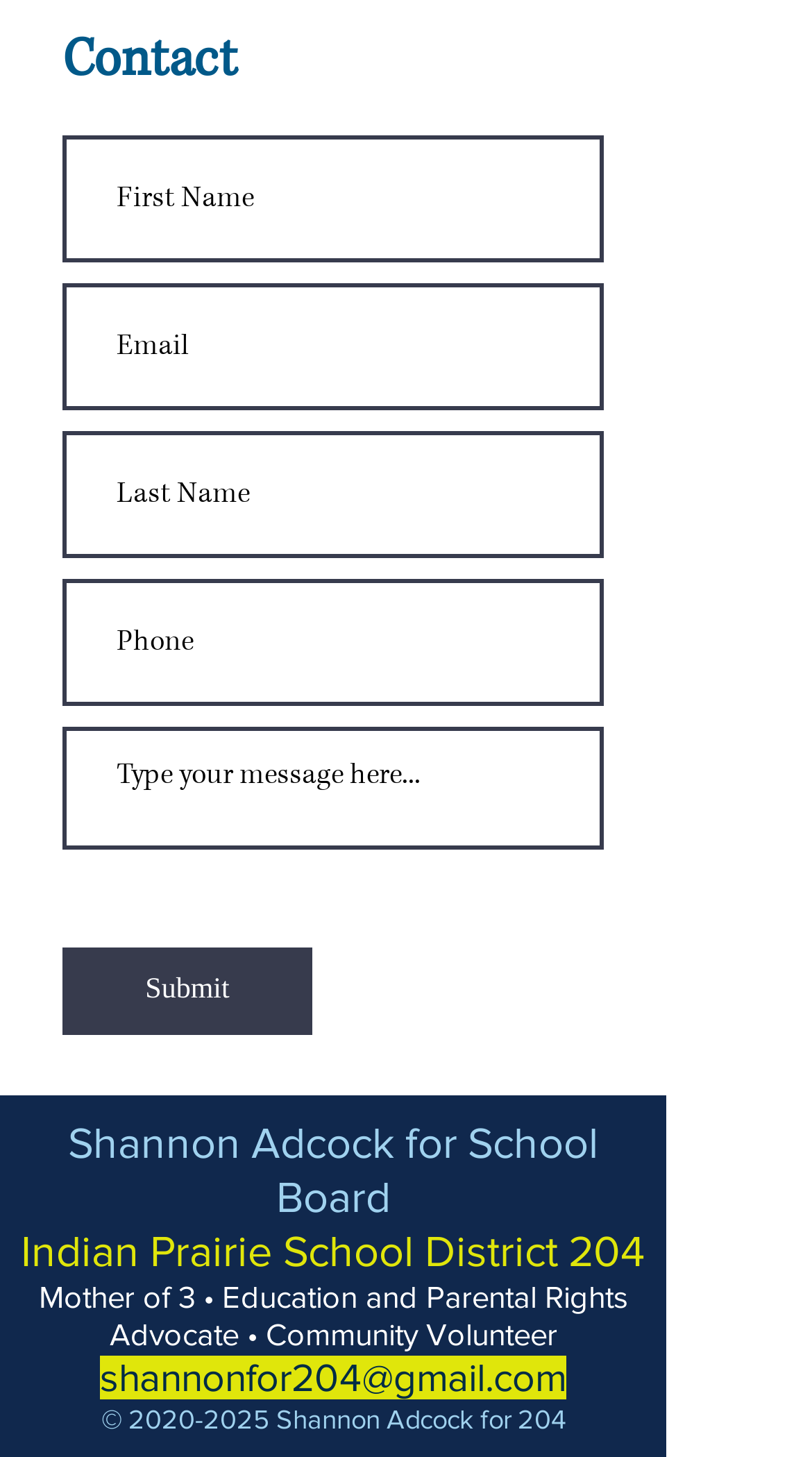What is the name of the person mentioned on this webpage?
Use the information from the image to give a detailed answer to the question.

I can see a link element with the text 'Shannon Adcock for School Board' and several static text elements with phrases such as 'Mother of 3' and 'Education and Parental Rights Advocate'. This suggests that the person mentioned on this webpage is Shannon Adcock.